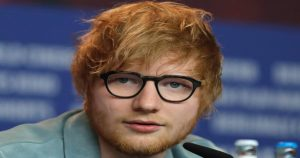Please reply to the following question with a single word or a short phrase:
What is the man doing in the image?

speaking at a press conference